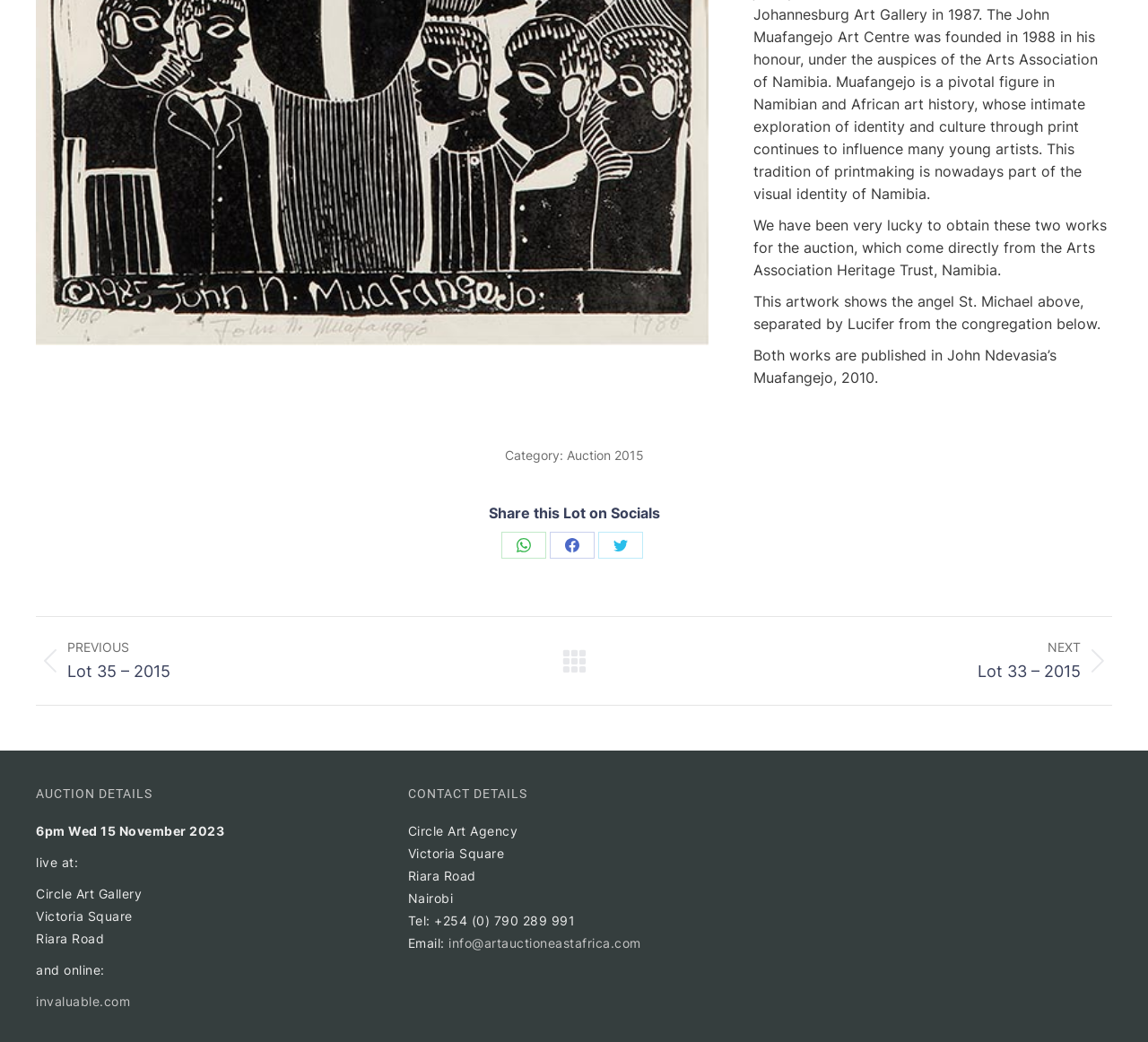Find the bounding box coordinates of the element you need to click on to perform this action: 'View Auction 2015'. The coordinates should be represented by four float values between 0 and 1, in the format [left, top, right, bottom].

[0.493, 0.429, 0.561, 0.444]